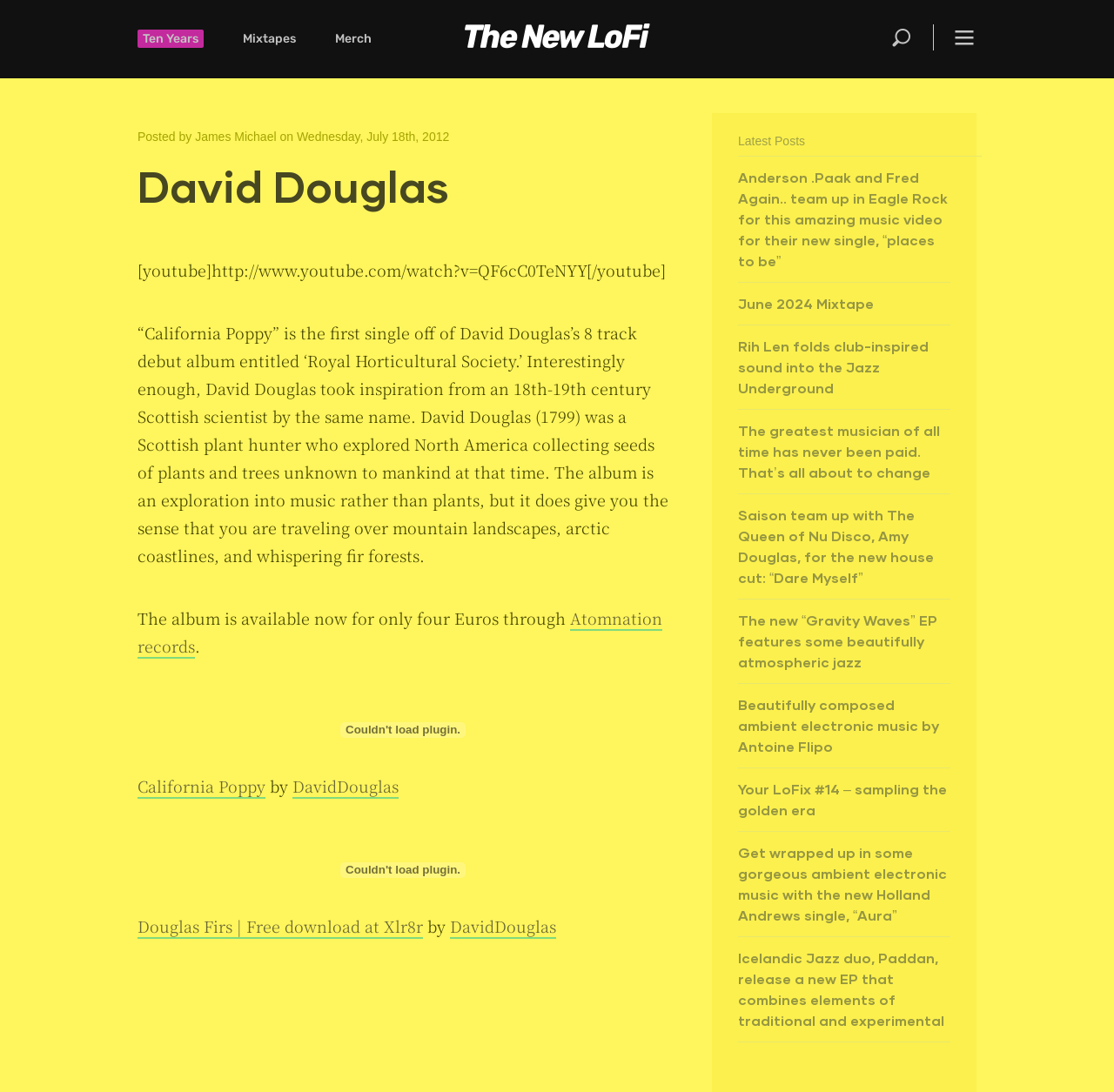Please mark the clickable region by giving the bounding box coordinates needed to complete this instruction: "Read the article 'David Douglas'".

[0.123, 0.147, 0.623, 0.194]